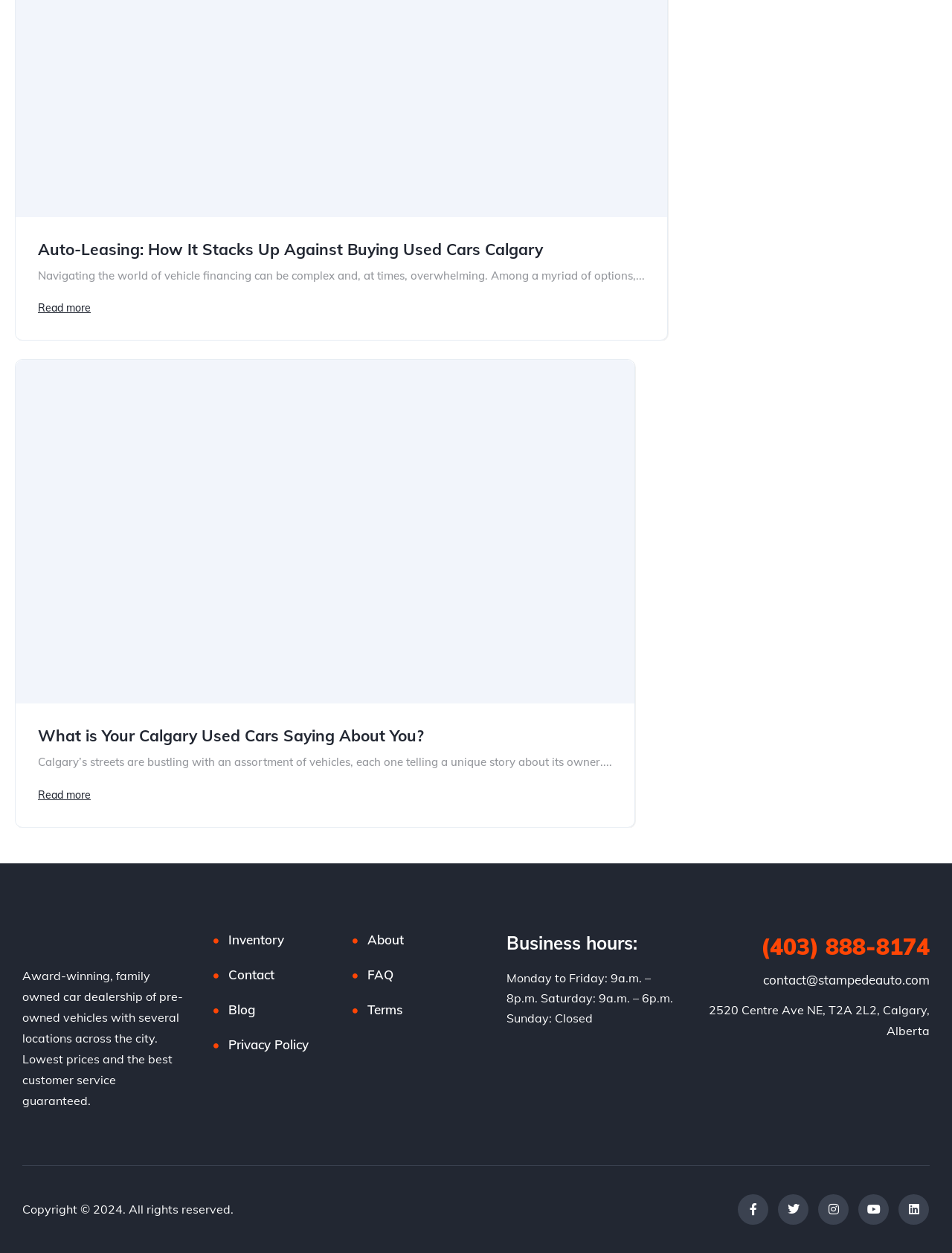Specify the bounding box coordinates for the region that must be clicked to perform the given instruction: "Contact Stampede Auto".

[0.799, 0.744, 0.977, 0.767]